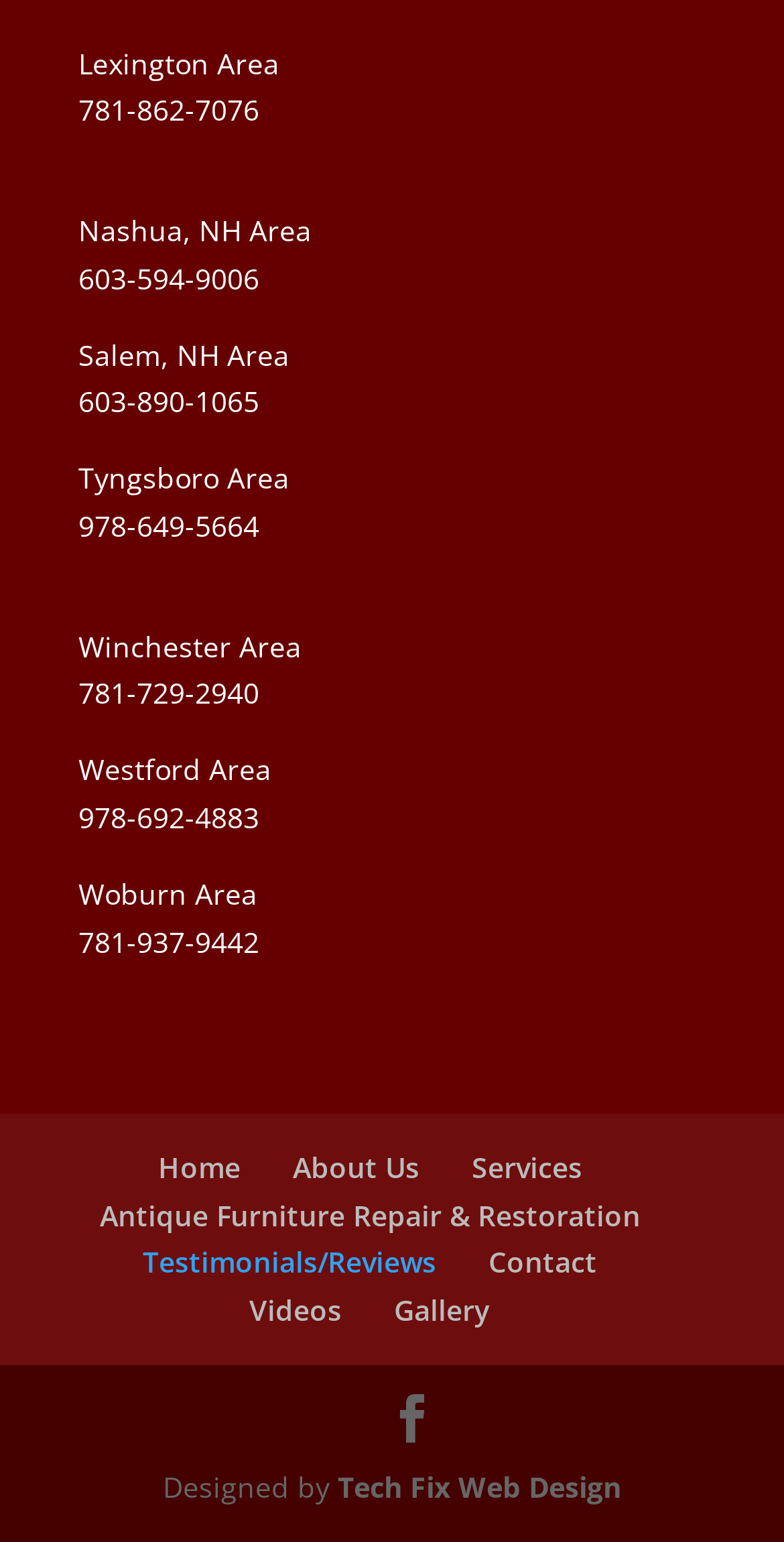What is the name of the company that designed this webpage?
Answer with a single word or phrase, using the screenshot for reference.

Tech Fix Web Design